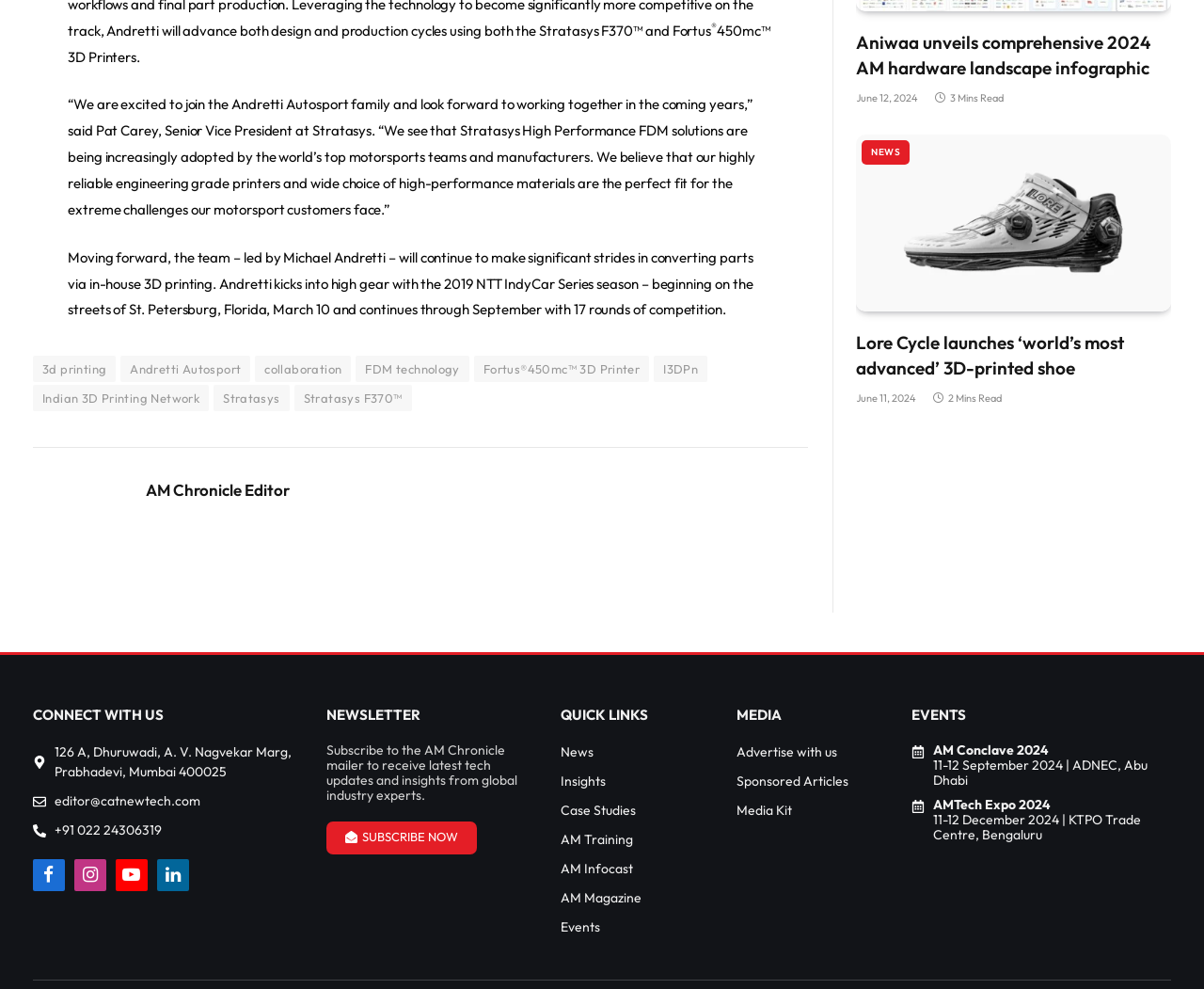Locate the bounding box coordinates of the element that should be clicked to fulfill the instruction: "Click on the '3d printing' link".

[0.027, 0.36, 0.096, 0.387]